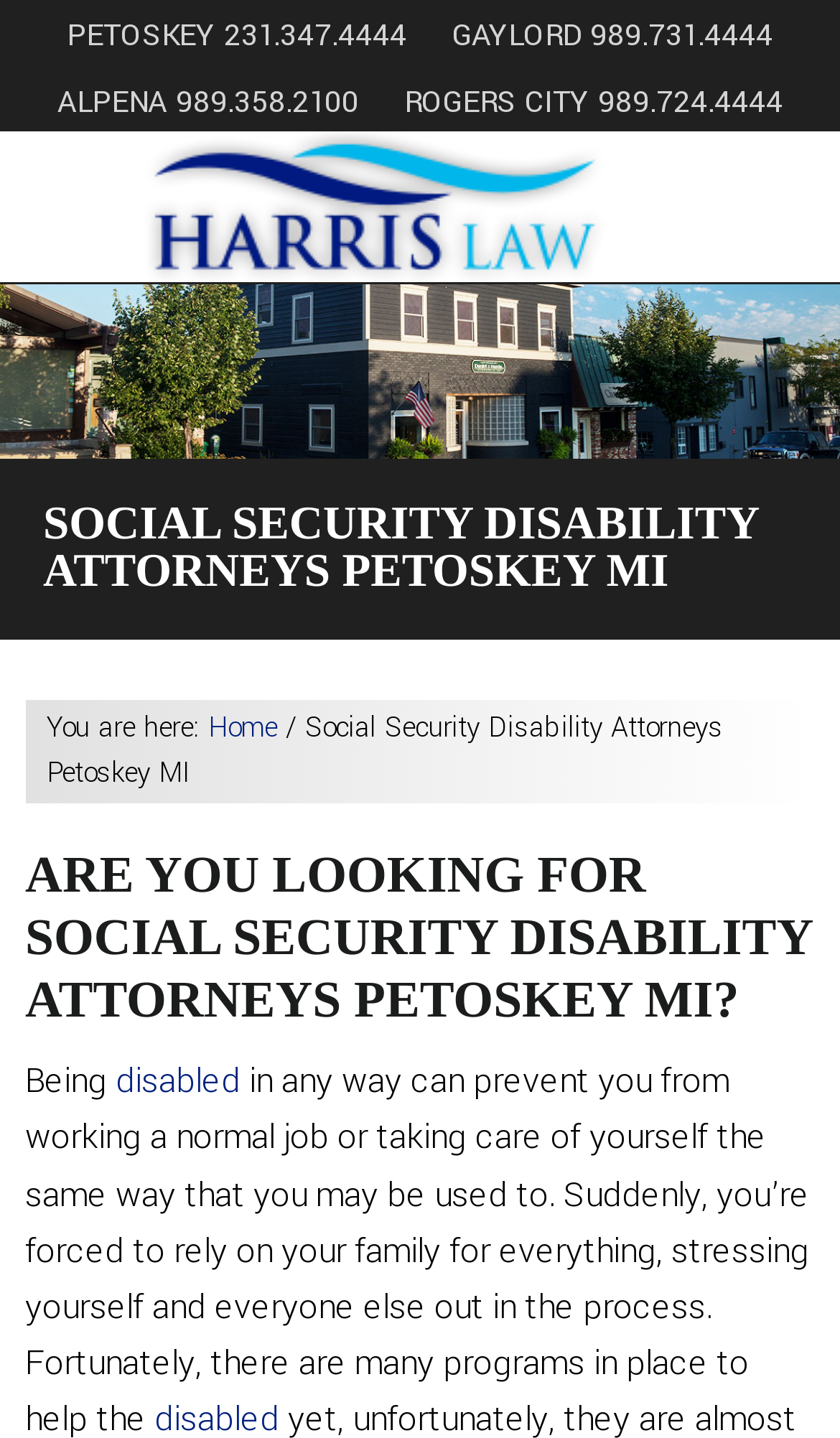Use the information in the screenshot to answer the question comprehensively: What is the phone number for Petoskey?

I found the phone number for Petoskey by looking at the navigation section, where it lists different locations with their corresponding phone numbers. The phone number for Petoskey is 231.347.4444.